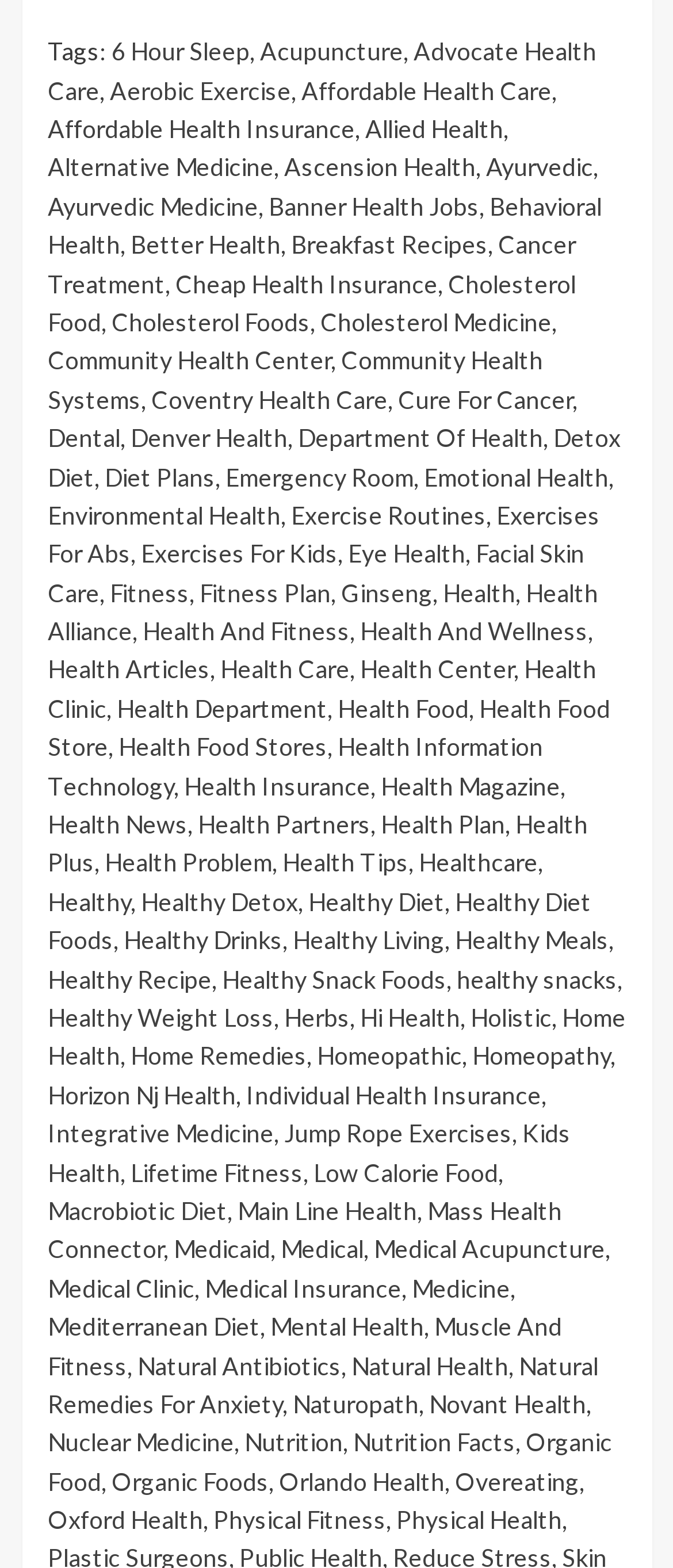What is the first tag on the webpage?
Refer to the image and provide a concise answer in one word or phrase.

6 Hour Sleep